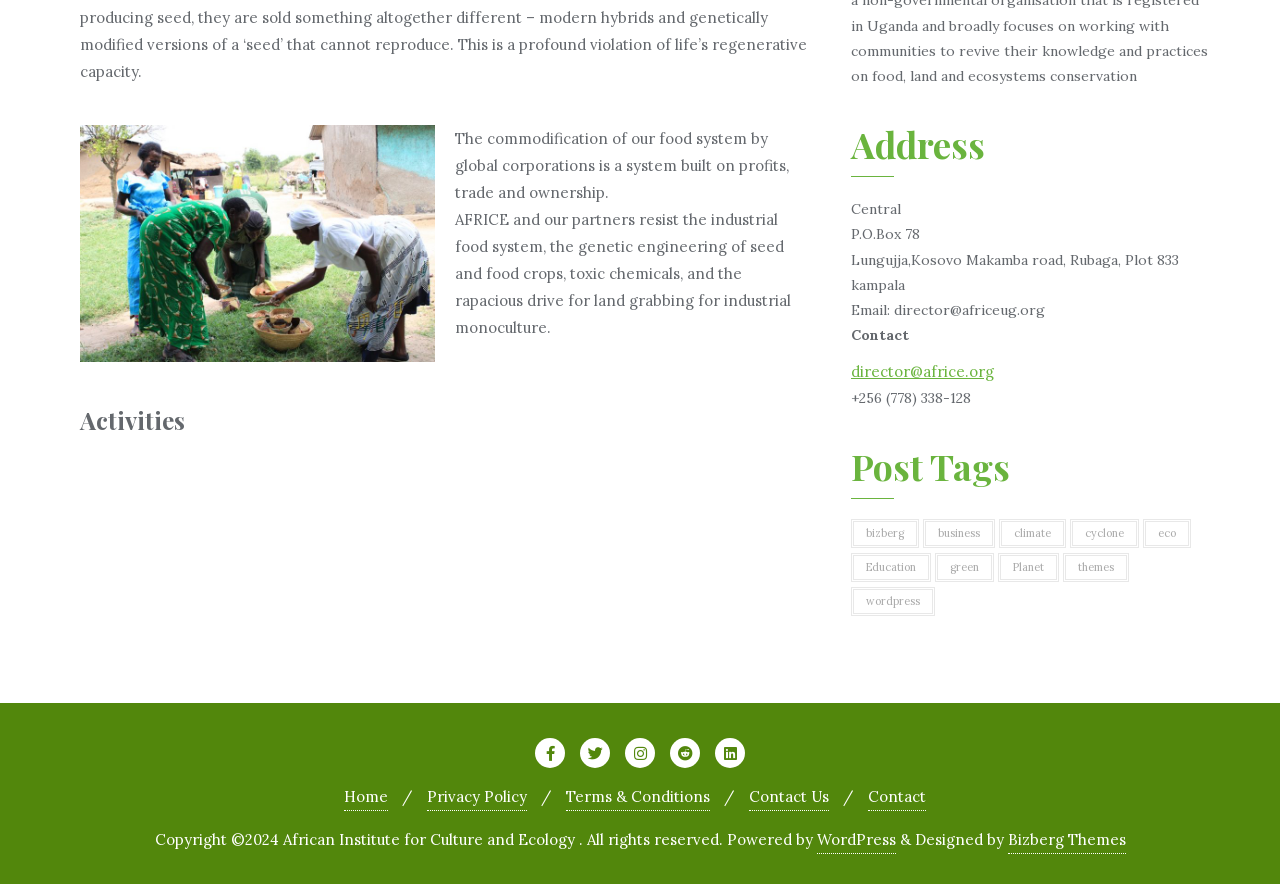Identify the bounding box coordinates for the UI element mentioned here: "Terms & Conditions". Provide the coordinates as four float values between 0 and 1, i.e., [left, top, right, bottom].

[0.442, 0.886, 0.555, 0.918]